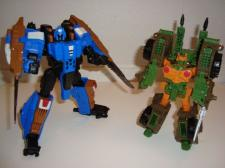What is the second figure's alternate mode similar to?
Using the image as a reference, give an elaborate response to the question.

The caption states that the second figure embodies a rugged mechanical design similar to a military vehicle, implying that its alternate mode is inspired by such vehicles.